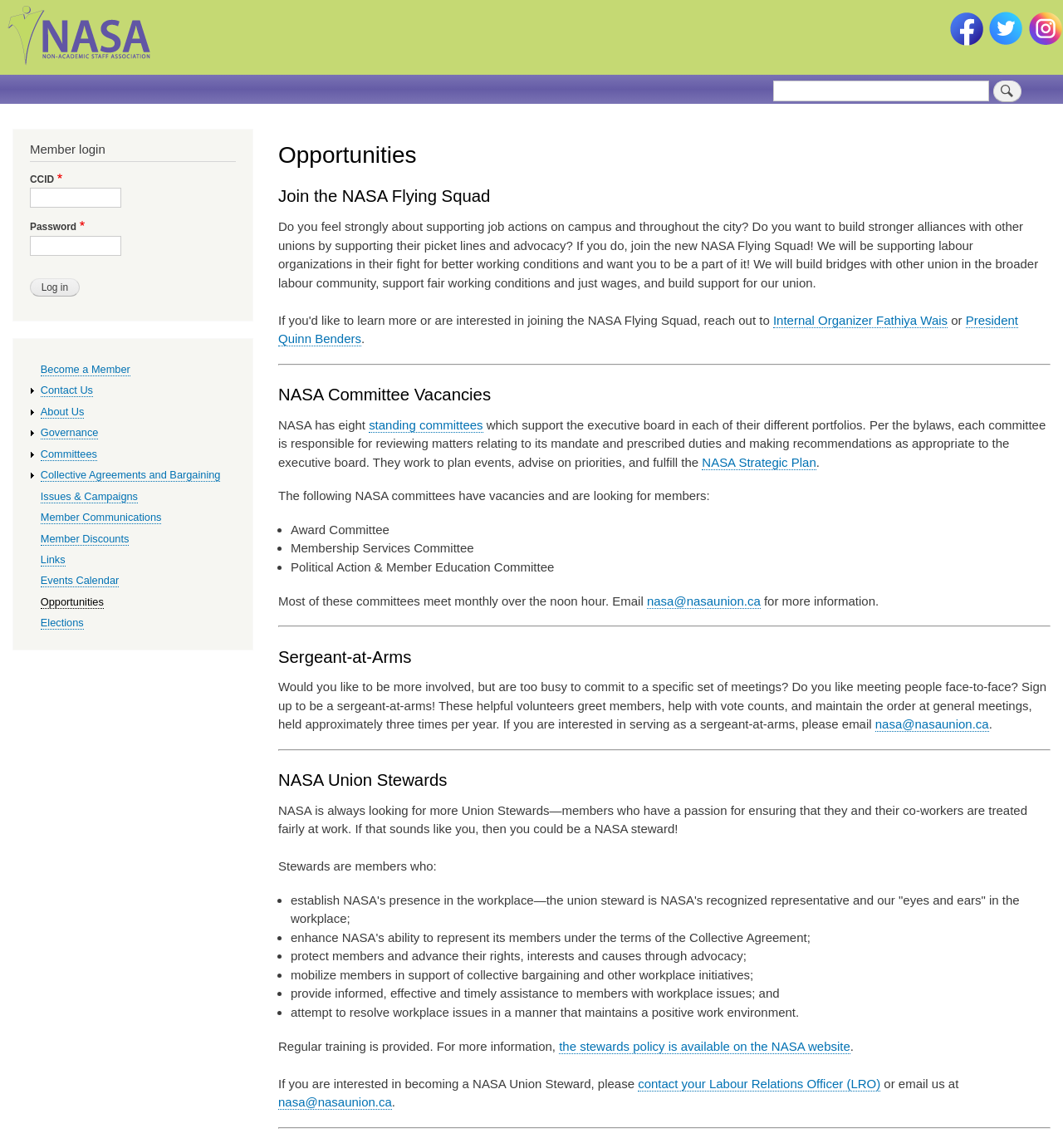Provide a thorough description of the webpage's content and layout.

The webpage is about the Non-Academic Staff Association (NASA) and its opportunities for members. At the top, there is a banner with a site header and a search bar. Below the banner, there are links to NASA's social media profiles, including Facebook, Twitter, and Instagram.

The main content of the page is divided into sections, each with a heading. The first section is about the NASA Flying Squad, which is a group that supports job actions on campus and throughout the city. The section includes a description of the squad's purpose and goals, as well as links to contact Internal Organizer Fathiya Wais and President Quinn Benders.

The next section is about NASA Committee Vacancies, which lists eight standing committees that support the executive board. The committees are responsible for reviewing matters related to their mandate and making recommendations to the executive board. There are vacancies in some of the committees, and members are encouraged to join.

The following section is about the Sergeant-at-Arms, which is a volunteer position that involves greeting members, helping with vote counts, and maintaining order at general meetings. The section includes a description of the role and an email address to contact for more information.

The next section is about NASA Union Stewards, who are members who ensure that they and their coworkers are treated fairly at work. The section lists the responsibilities of stewards, including establishing NASA's presence in the workplace, protecting members' rights, and mobilizing members in support of collective bargaining. There is also a link to the stewards policy on the NASA website.

At the bottom of the page, there is a member login section, where members can enter their CCID and password to log in. There are also links to primary pages, including Become a Member, Contact Us, and About Us.

Overall, the webpage provides information about NASA's opportunities and roles for members, as well as resources for getting involved and staying connected with the organization.